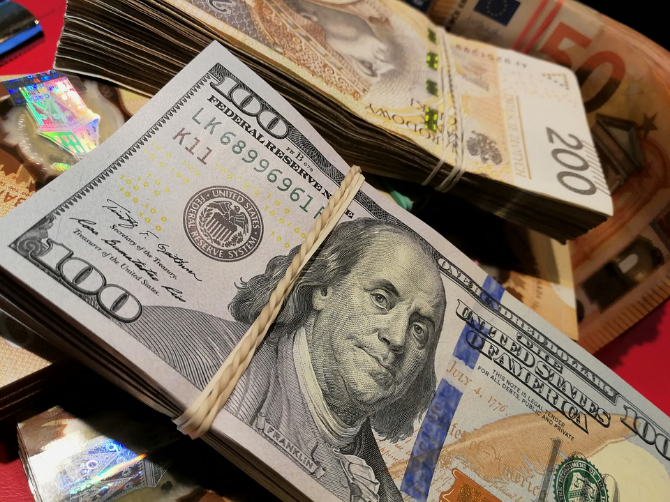What is the material used to bundle the $100 bill?
By examining the image, provide a one-word or phrase answer.

Rubber band